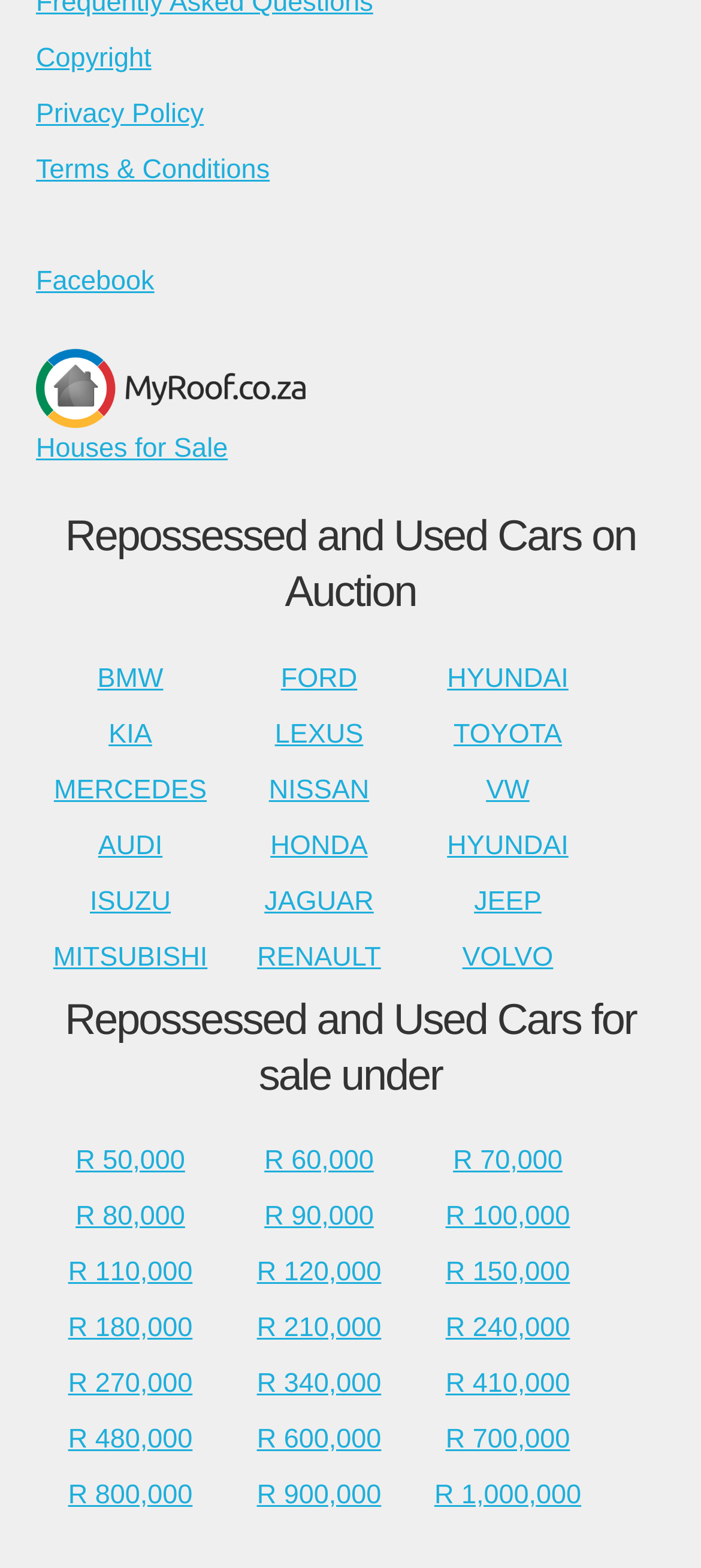Pinpoint the bounding box coordinates of the clickable element to carry out the following instruction: "Select 'BMW' brand."

[0.139, 0.423, 0.233, 0.442]